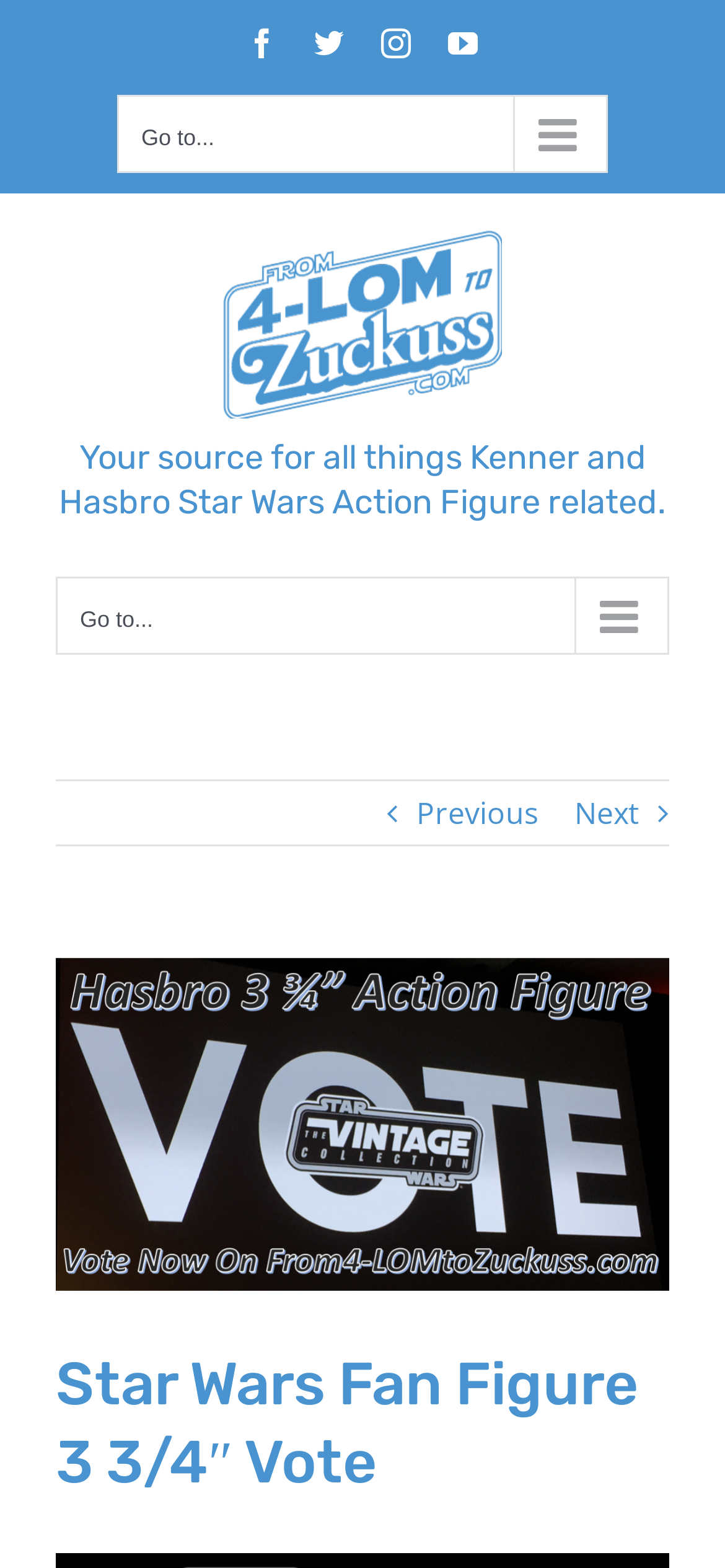Determine the bounding box coordinates for the UI element described. Format the coordinates as (top-left x, top-left y, bottom-right x, bottom-right y) and ensure all values are between 0 and 1. Element description: View Larger Image

[0.077, 0.611, 0.923, 0.823]